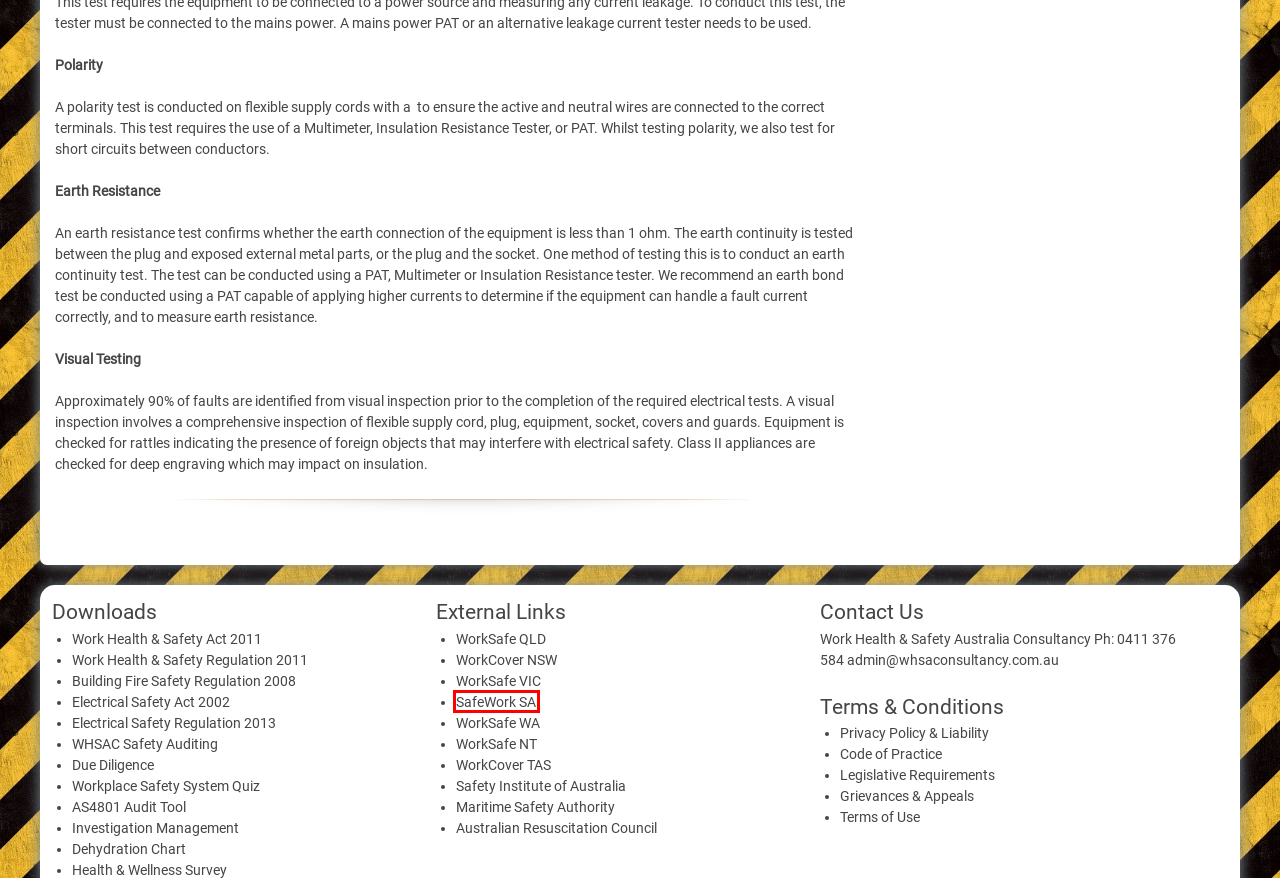You are given a screenshot of a webpage with a red rectangle bounding box. Choose the best webpage description that matches the new webpage after clicking the element in the bounding box. Here are the candidates:
A. WorkSafe Victoria
B. Agencies that replaced WorkCover NSW | NSW Government
C. SafeWork SA | SafeWork SA
D. Legislative Requirements – WORK HEALTH & SAFETY AUSTRALIA CONSULTANCY
E. ARC Home - Australian Resuscitation Council
F. Privacy Policy & Liability – WORK HEALTH & SAFETY AUSTRALIA CONSULTANCY
G. Grievances & Appeals – WORK HEALTH & SAFETY AUSTRALIA CONSULTANCY
H. Code of Practice – WORK HEALTH & SAFETY AUSTRALIA CONSULTANCY

C